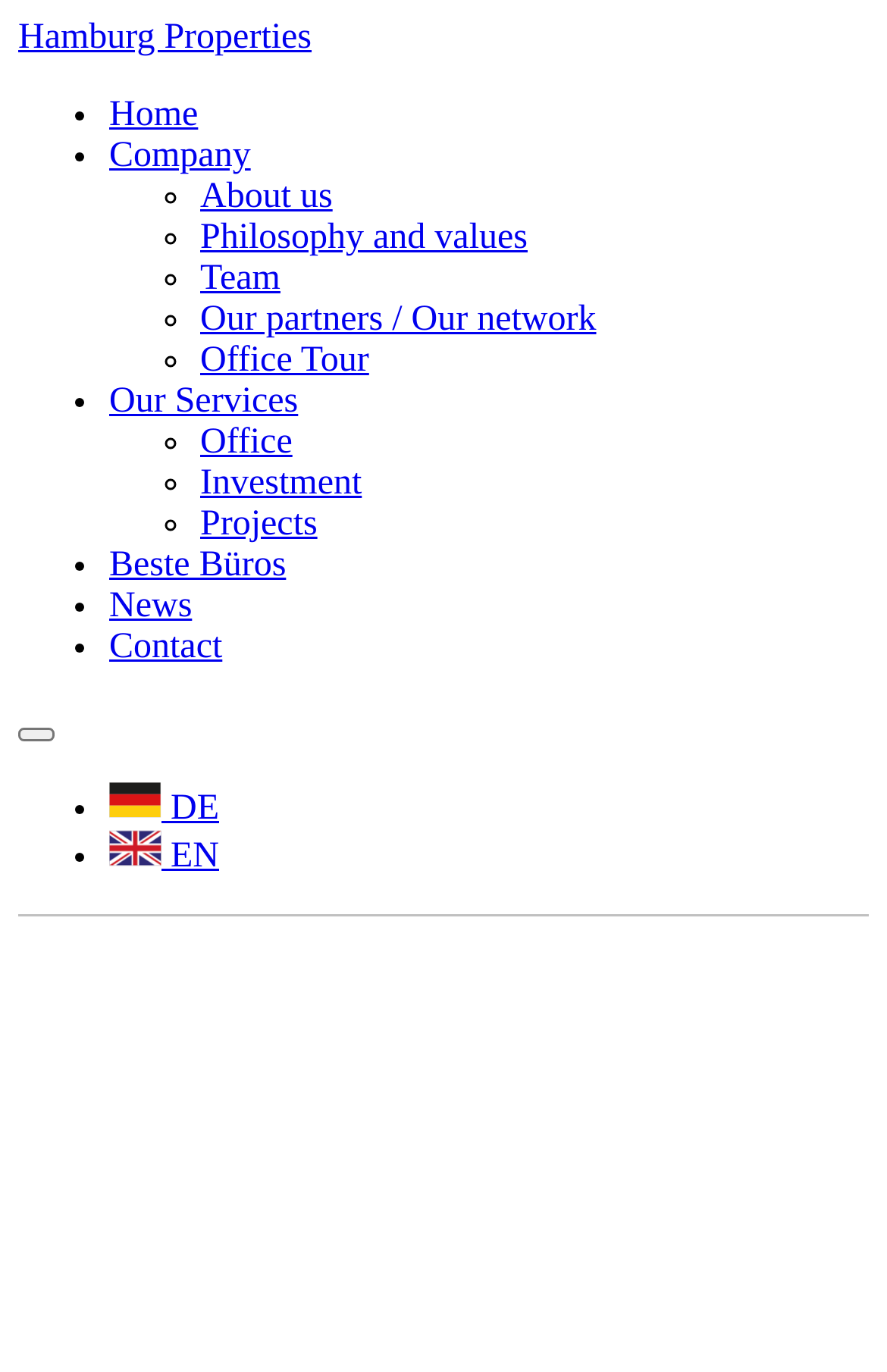Answer the question in one word or a short phrase:
How many navigation links are there?

15